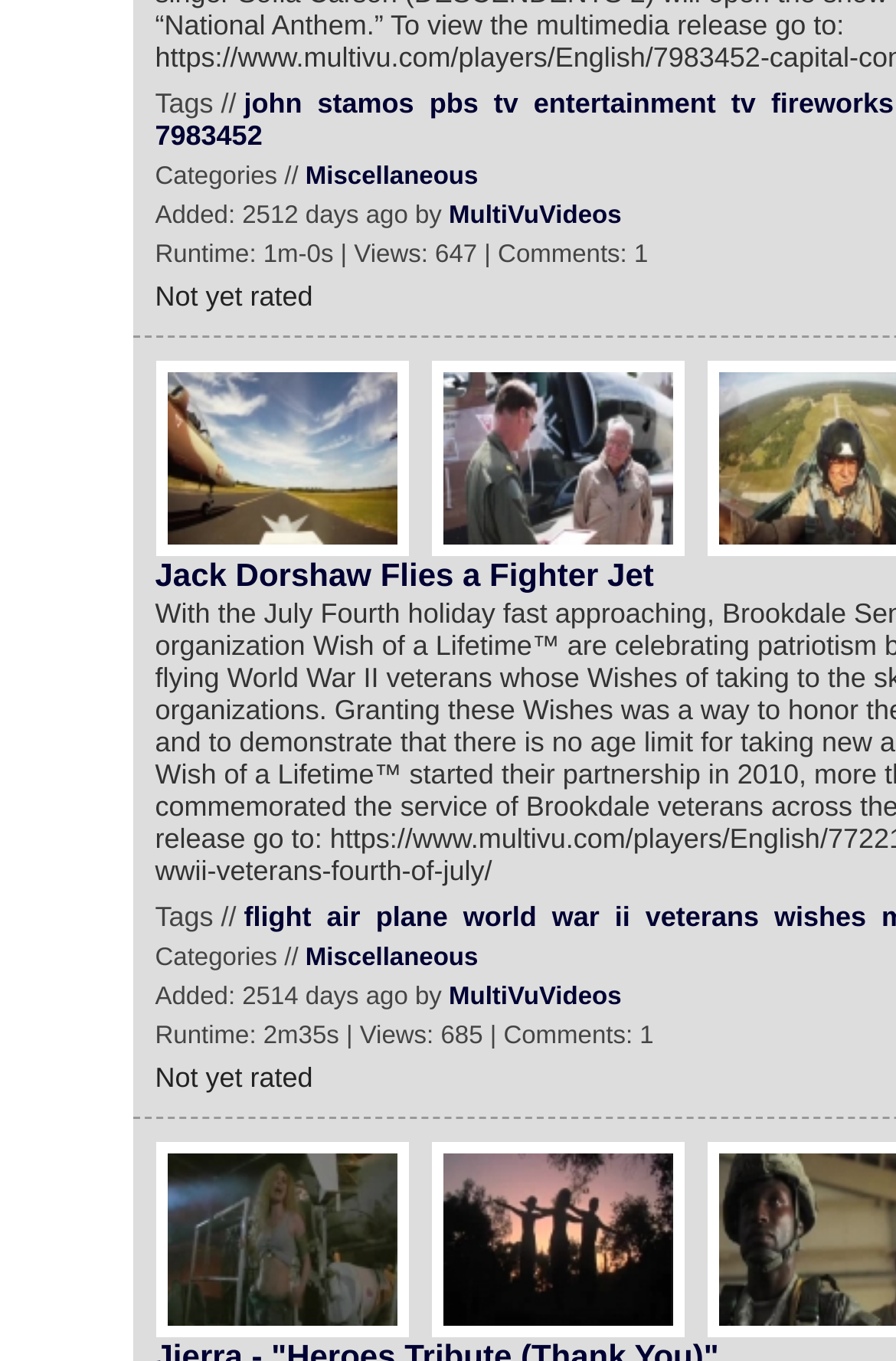Find the bounding box coordinates for the area you need to click to carry out the instruction: "Click on the link 'flight'". The coordinates should be four float numbers between 0 and 1, indicated as [left, top, right, bottom].

[0.272, 0.662, 0.347, 0.685]